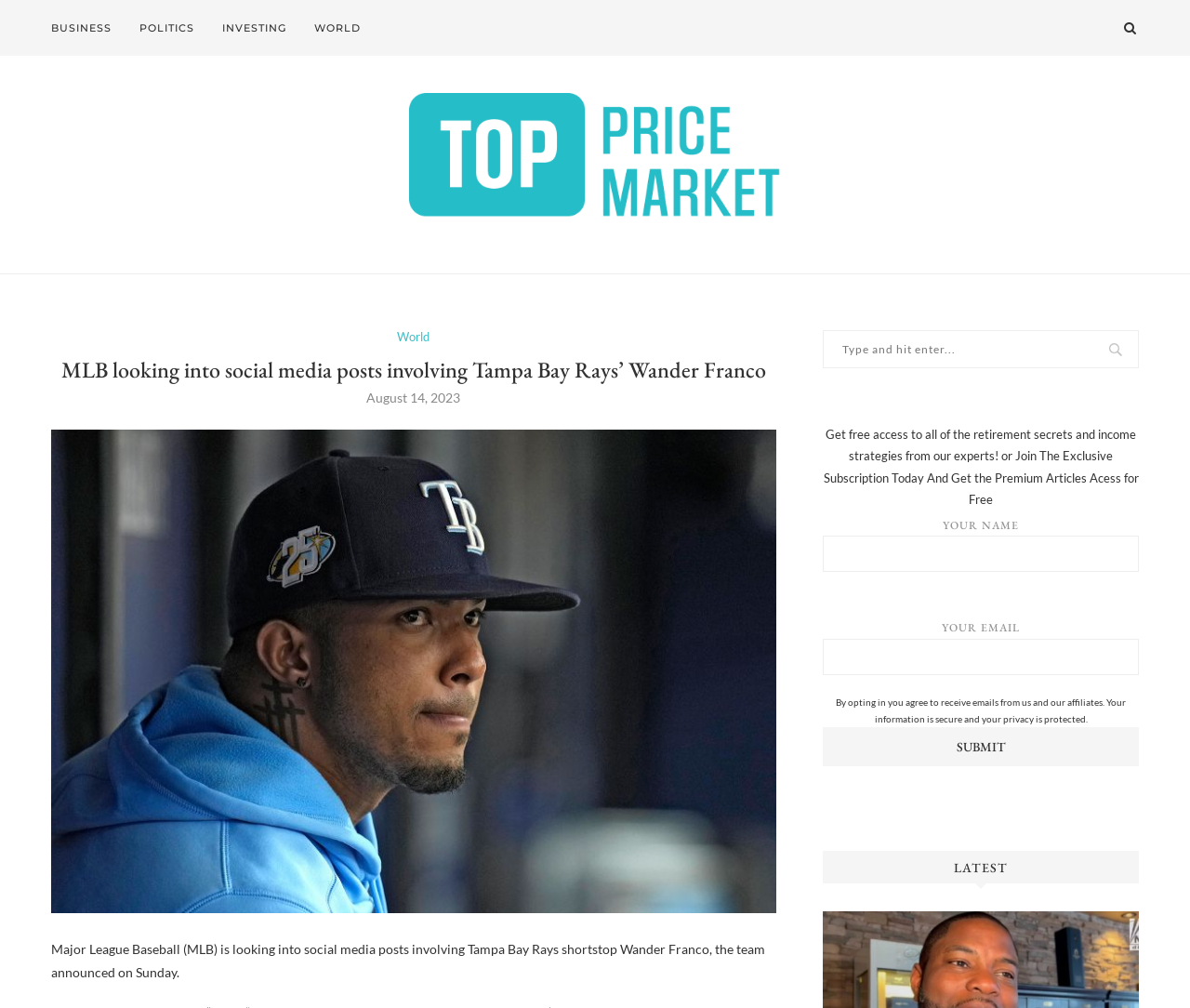What is the name of the baseball team mentioned?
Please provide a comprehensive answer to the question based on the webpage screenshot.

I found the answer by looking at the heading 'MLB looking into social media posts involving Tampa Bay Rays’ Wander Franco' and extracting the team name from it.